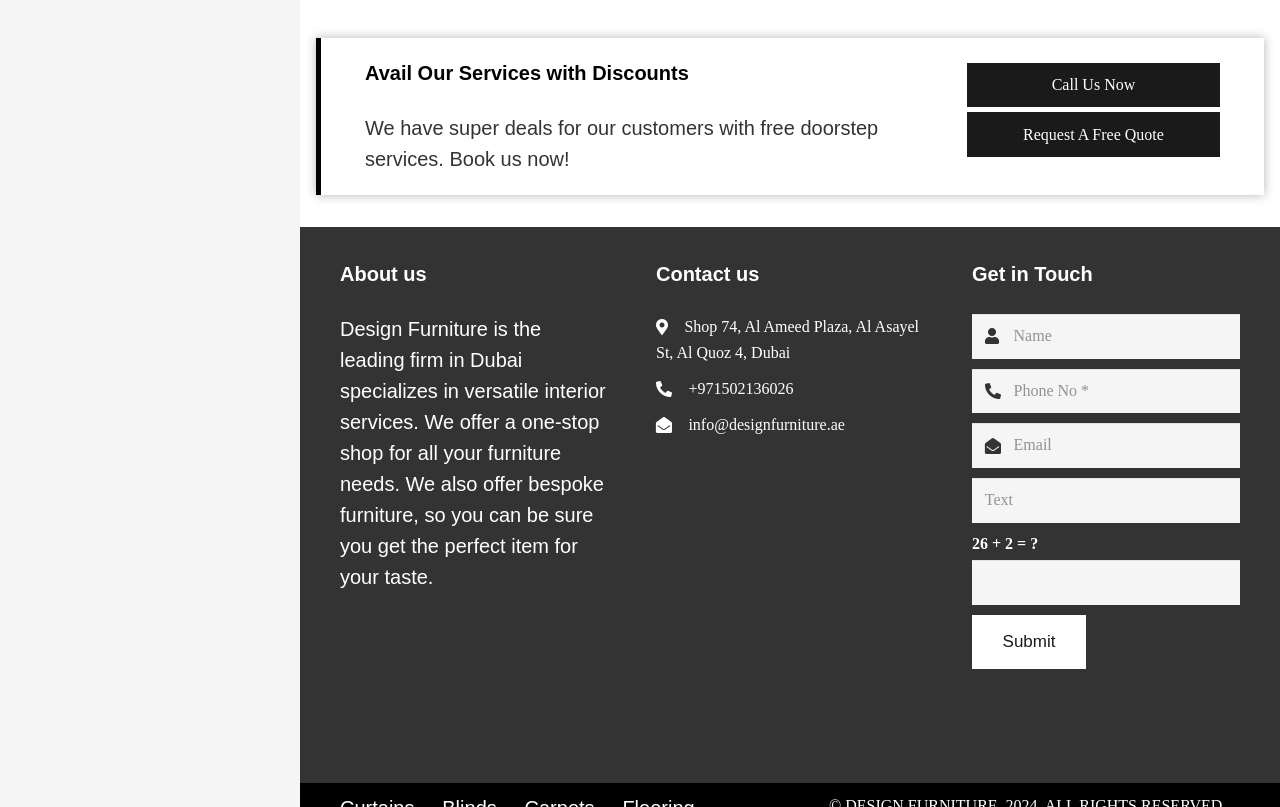How can customers contact Design Furniture?
Based on the image content, provide your answer in one word or a short phrase.

Phone, email, or visit